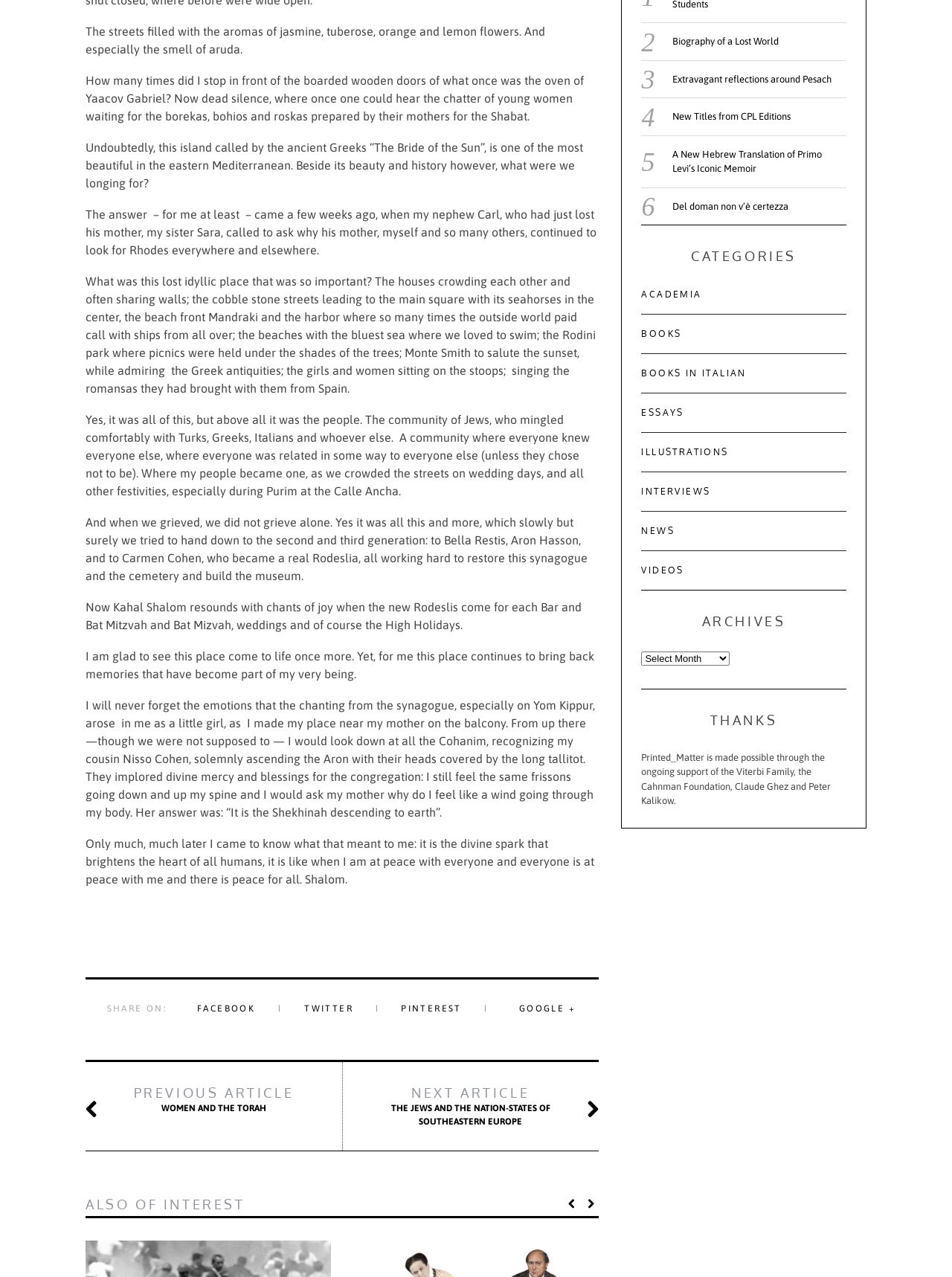Find the bounding box coordinates of the clickable element required to execute the following instruction: "Read article 'Biography of a Lost World'". Provide the coordinates as four float numbers between 0 and 1, i.e., [left, top, right, bottom].

[0.706, 0.028, 0.818, 0.037]